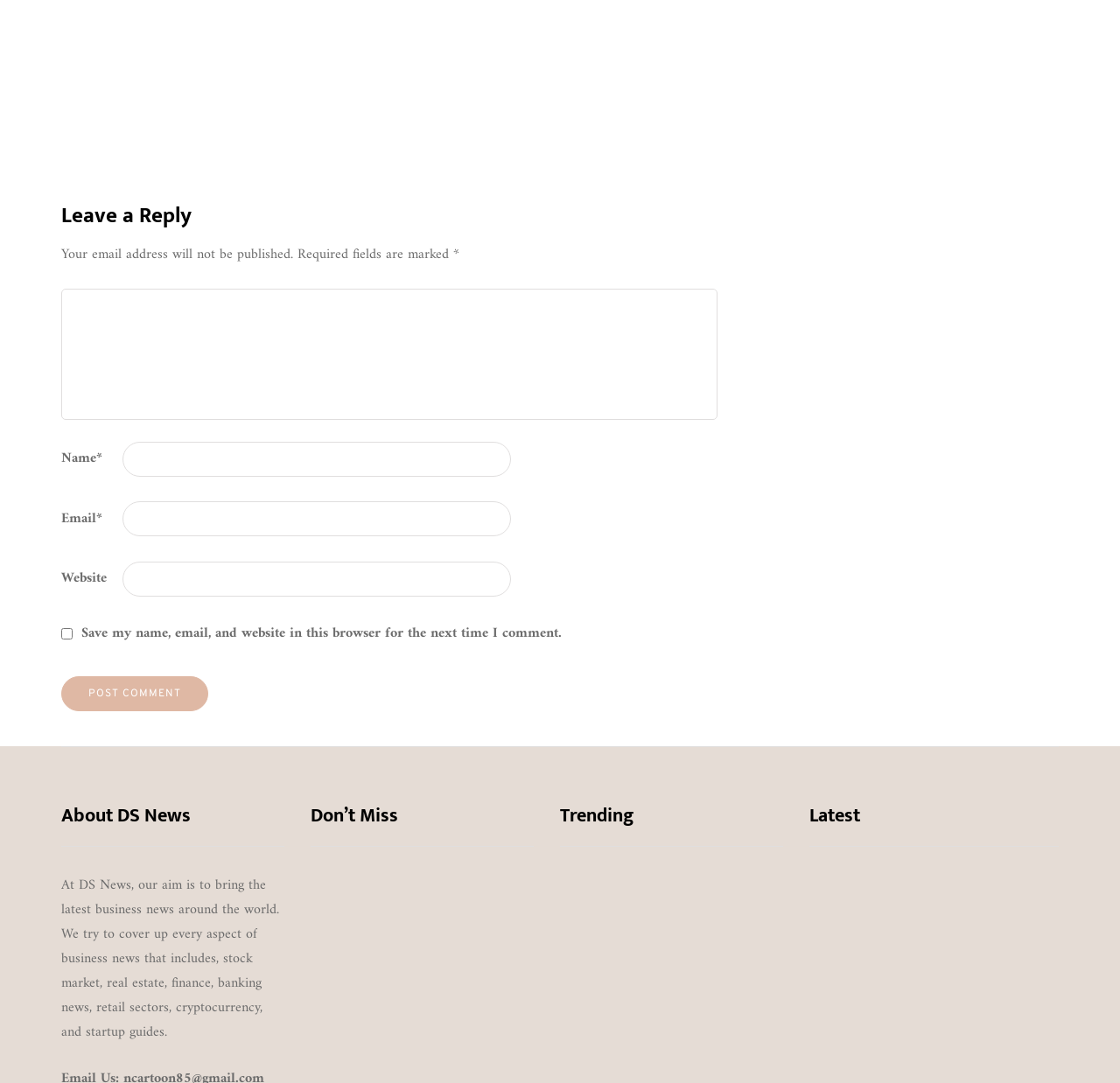What are the categories of news on the website? Observe the screenshot and provide a one-word or short phrase answer.

Business, health, lifestyle, food, games